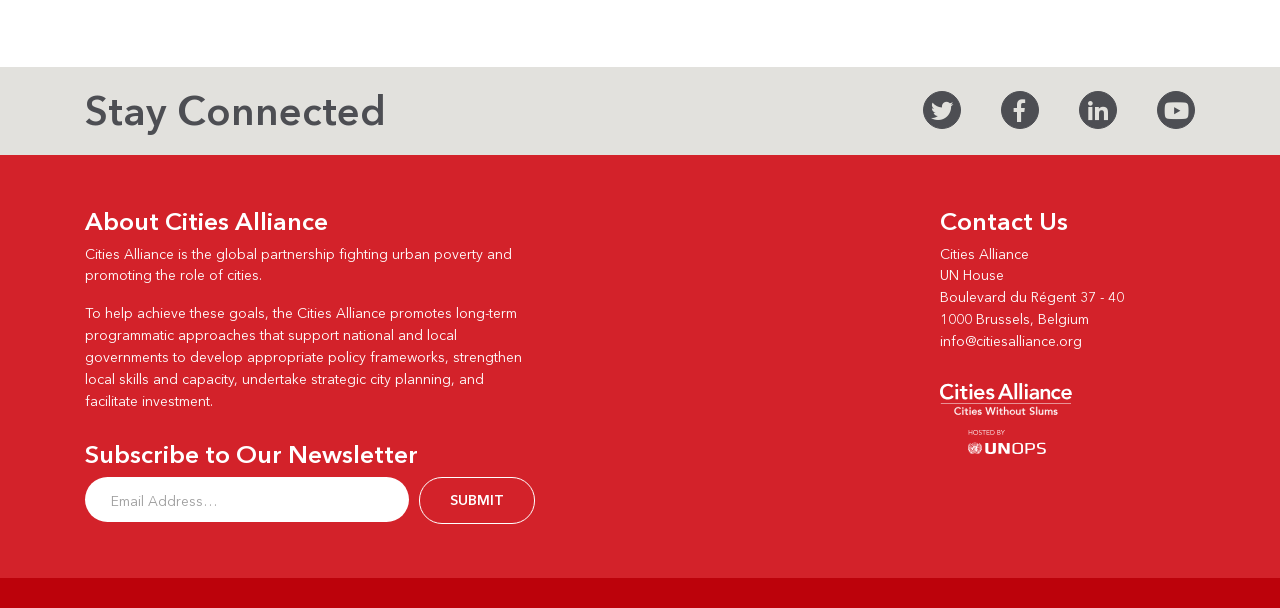Determine the bounding box for the UI element as described: "Contact Us". The coordinates should be represented as four float numbers between 0 and 1, formatted as [left, top, right, bottom].

[0.734, 0.107, 0.834, 0.157]